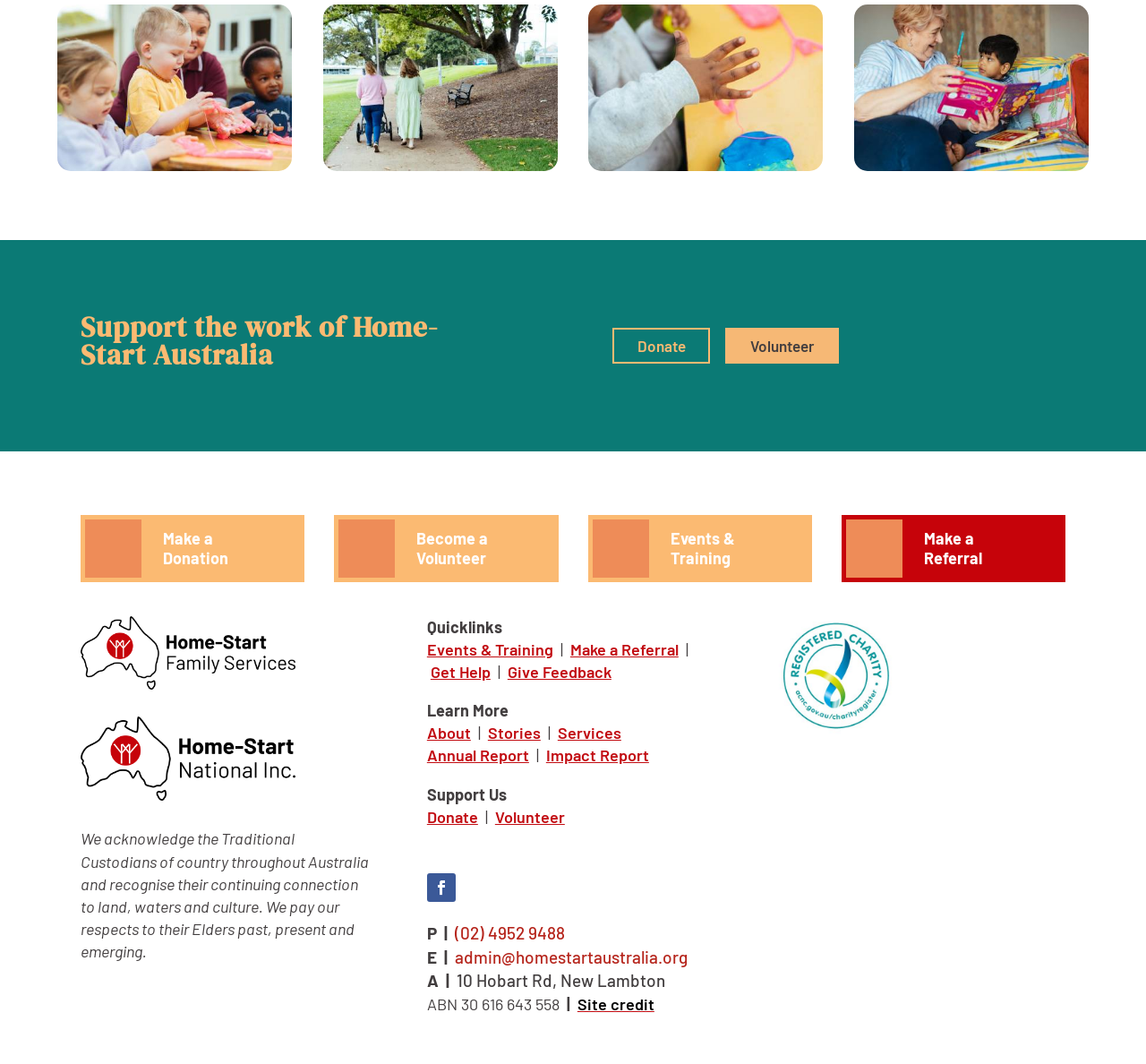By analyzing the image, answer the following question with a detailed response: What is the organization's name?

I inferred the organization's name from the content of the webpage, specifically from the heading 'Support the work of Home-Start Australia'.